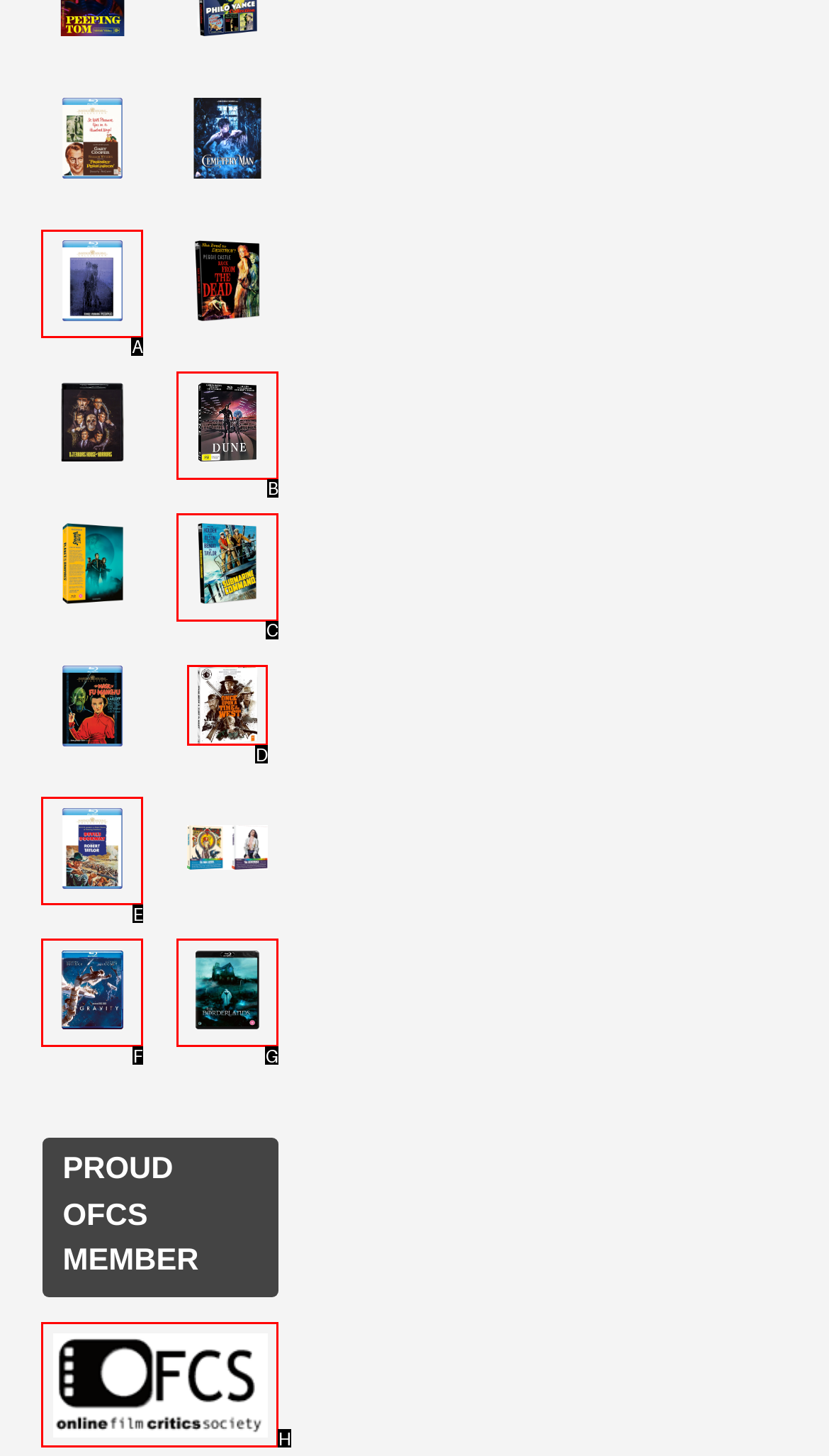Identify the correct option to click in order to accomplish the task: Check the details of Once Upon a Time in the West – 4K Provide your answer with the letter of the selected choice.

D